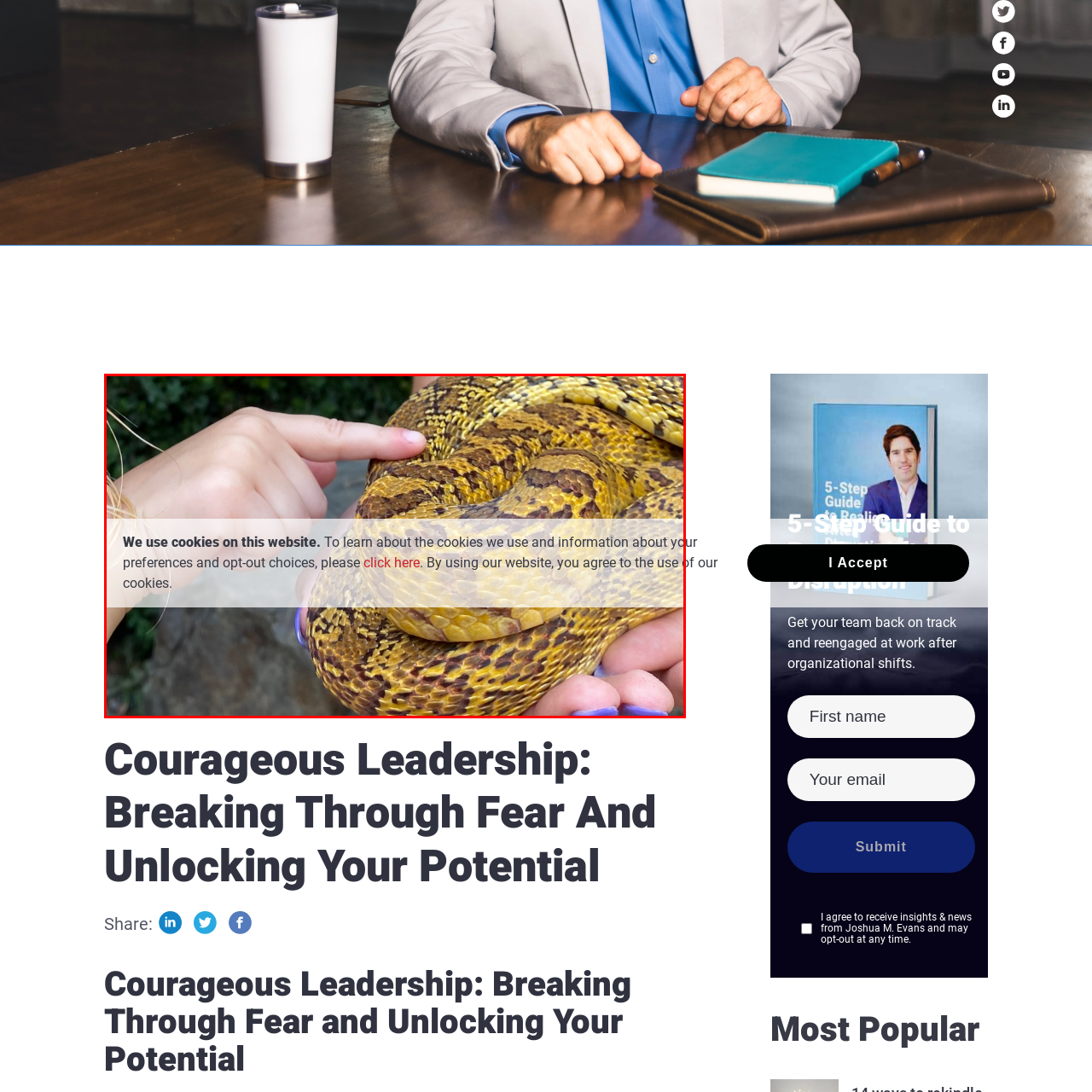Thoroughly describe the scene within the red-bordered area of the image.

The image features a close-up of a person gently holding a yellow-brown snake, showcasing the intricate patterns on its scales. One hand is prominently visible, delicately touching the snake’s body, while the other hand supports it. The background hints at a natural outdoor setting, suggesting an interaction with wildlife. Overlaying the image is a message stating, "We use cookies on this website," accompanied by information about cookie usage and user agreements. This stark contrast blends a message about digital consent with a serene moment of nature appreciation.